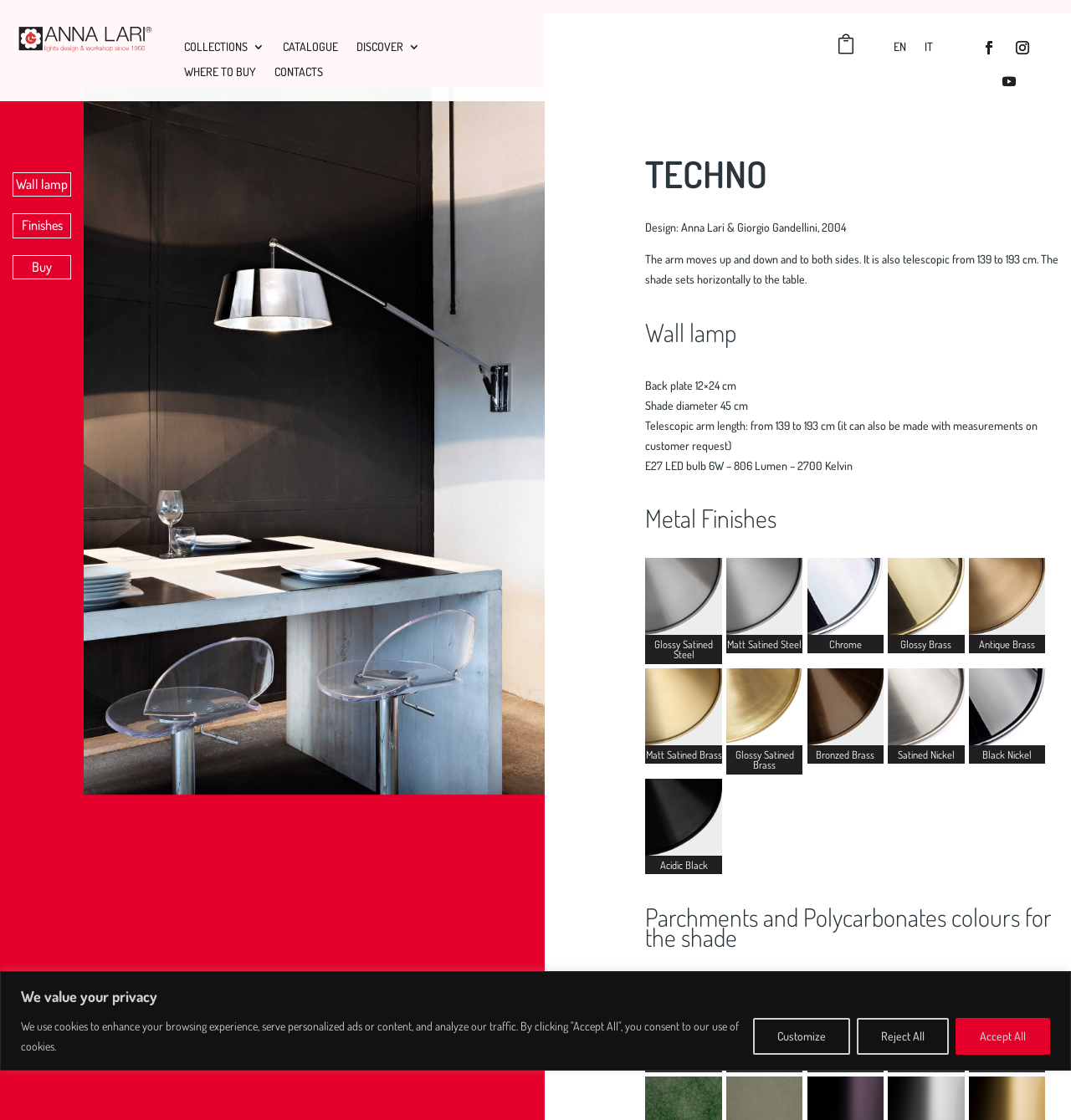Please locate the bounding box coordinates of the element's region that needs to be clicked to follow the instruction: "View collections". The bounding box coordinates should be provided as four float numbers between 0 and 1, i.e., [left, top, right, bottom].

[0.172, 0.036, 0.247, 0.053]